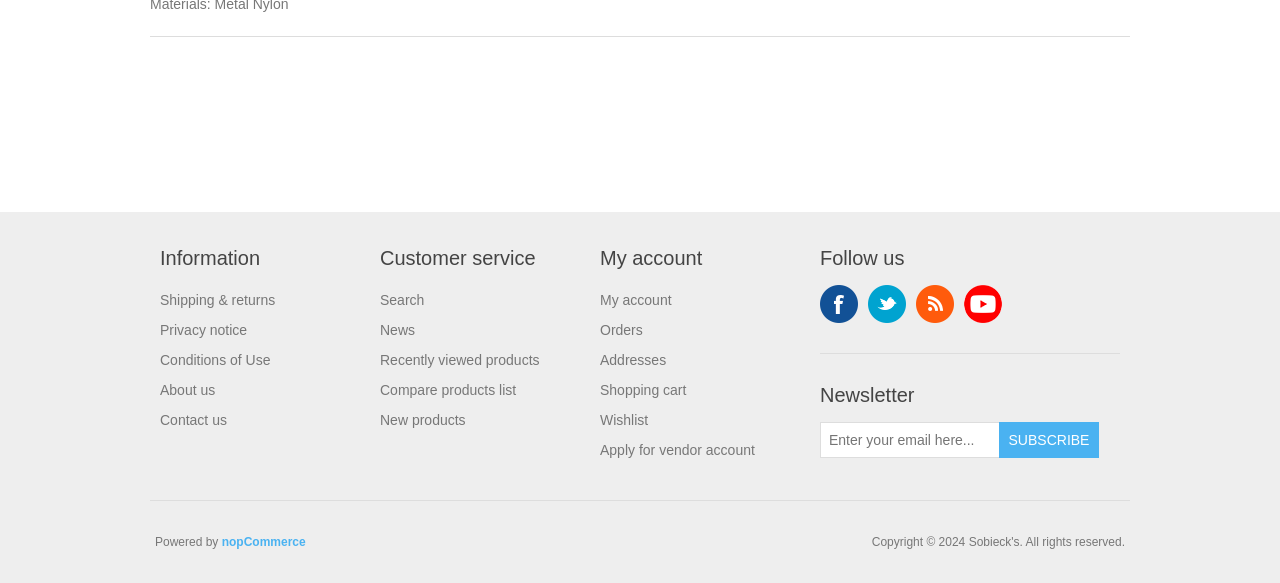Kindly determine the bounding box coordinates for the area that needs to be clicked to execute this instruction: "Subscribe to the newsletter".

[0.78, 0.723, 0.859, 0.785]